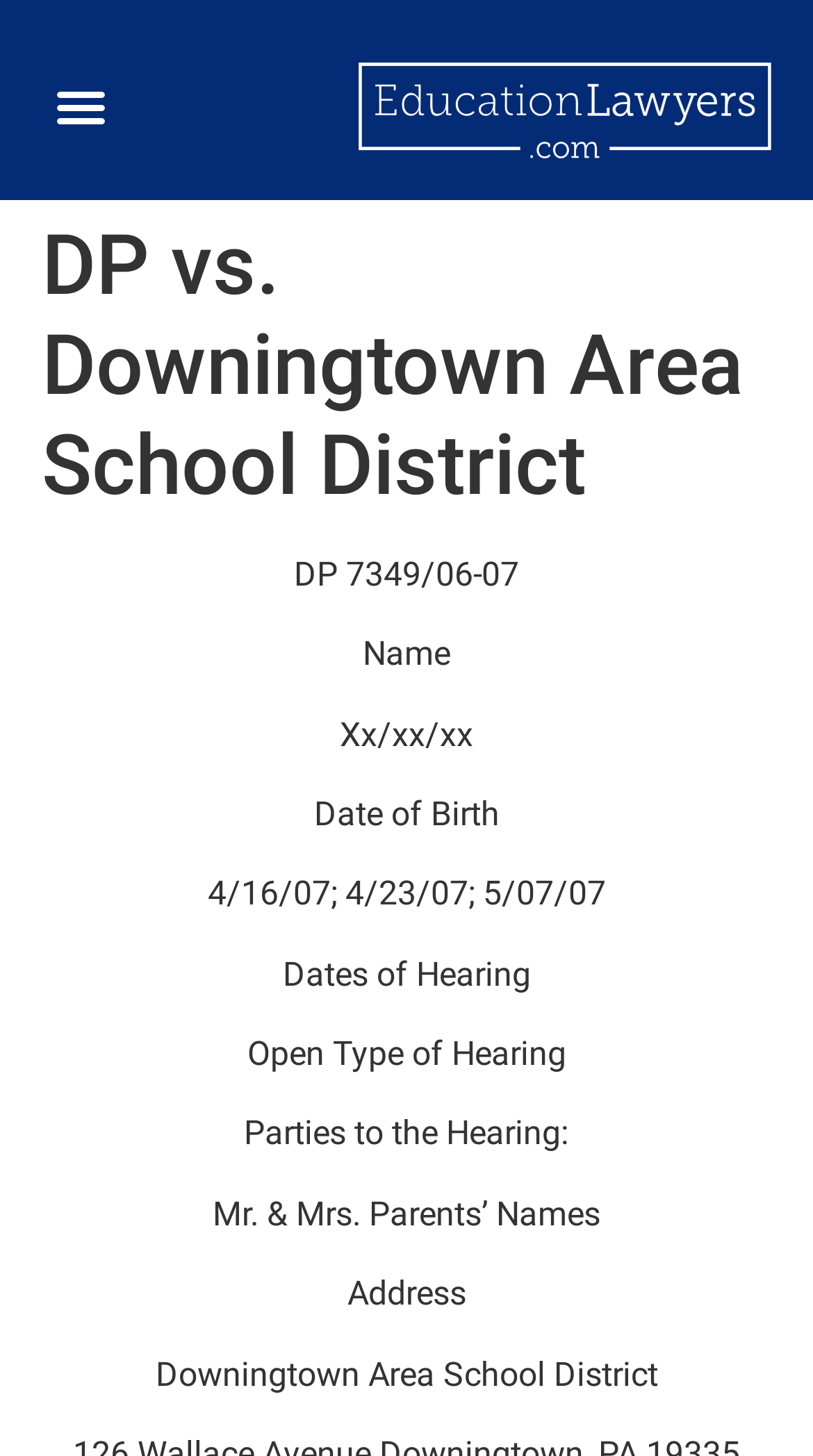What is the type of hearing mentioned?
Could you answer the question with a detailed and thorough explanation?

The webpage mentions 'Open Type of Hearing' as the type of hearing, but it does not provide further details about what this type of hearing entails.